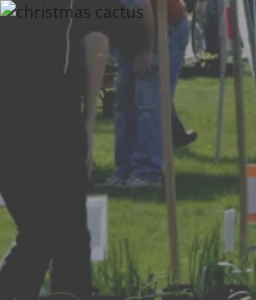Where is the event likely taking place?
Answer the question in a detailed and comprehensive manner.

The setting appears to be an outdoor event, likely related to gardening or plant sales, where individuals gather to buy and share plants, as indicated by the lush green grass and people in the background.